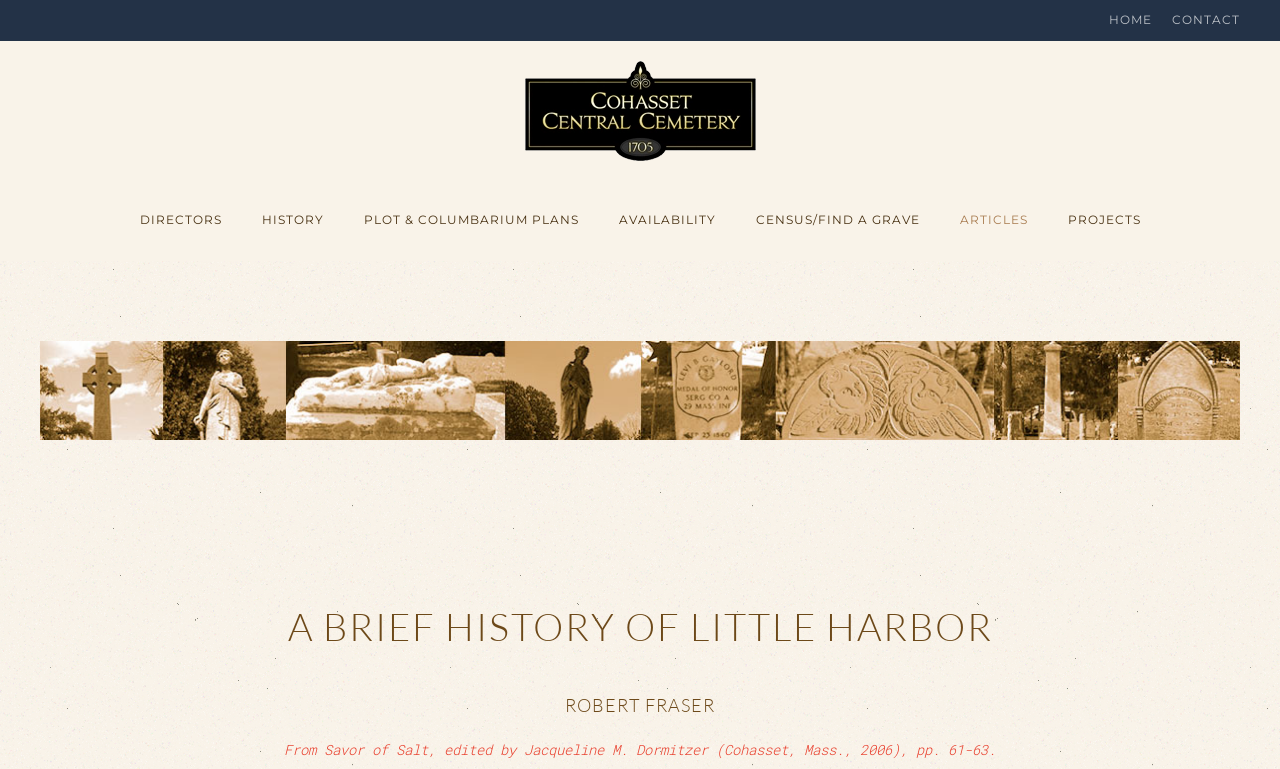Respond with a single word or short phrase to the following question: 
What is the source of the text in the article?

Savor of Salt, edited by Jacqueline M. Dormitzer